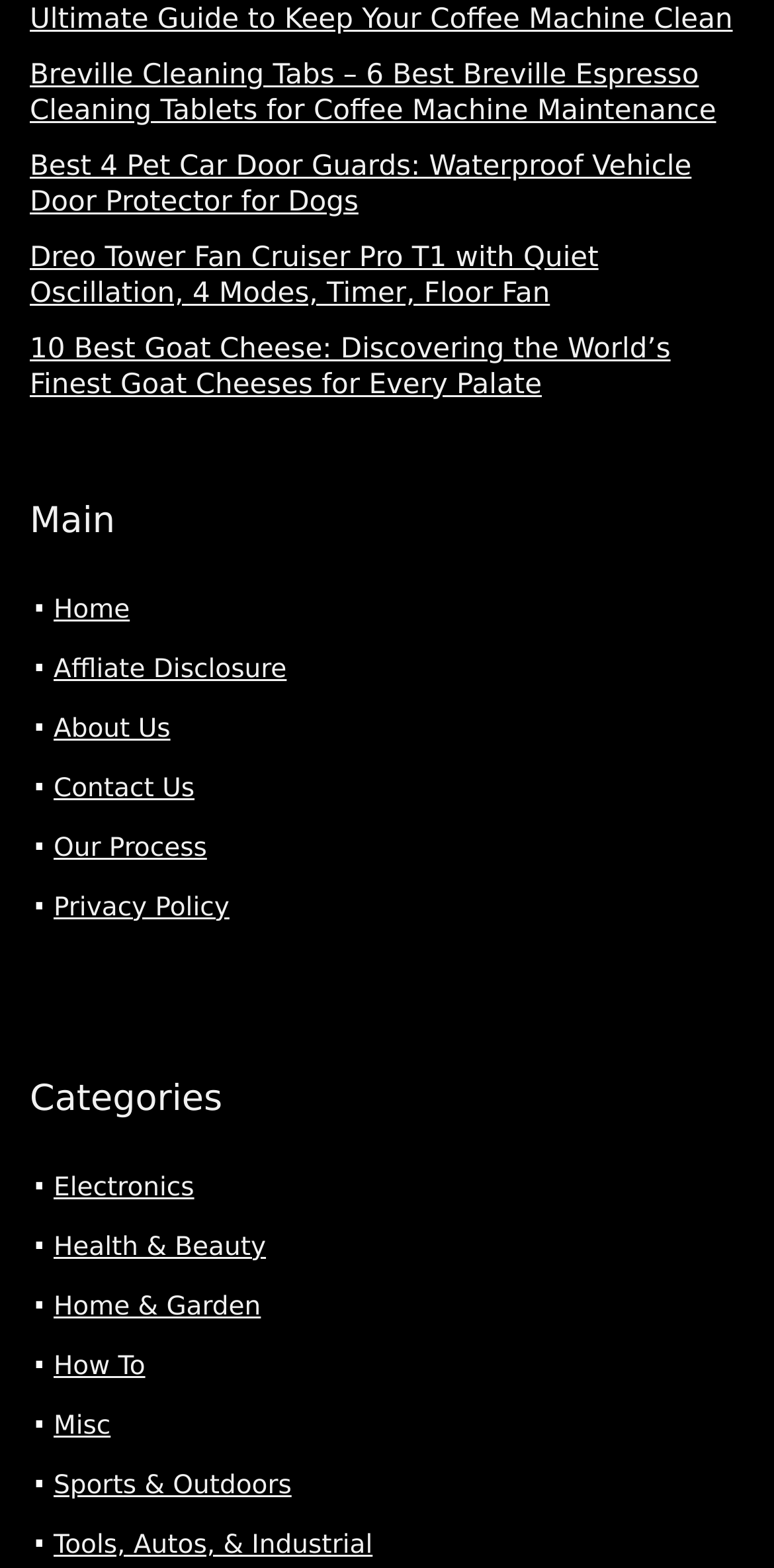Use a single word or phrase to answer the following:
What is the last link in the footer section?

Tools, Autos, & Industrial